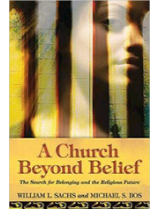What is the book about? Refer to the image and provide a one-word or short phrase answer.

Religious communities and individual belief systems